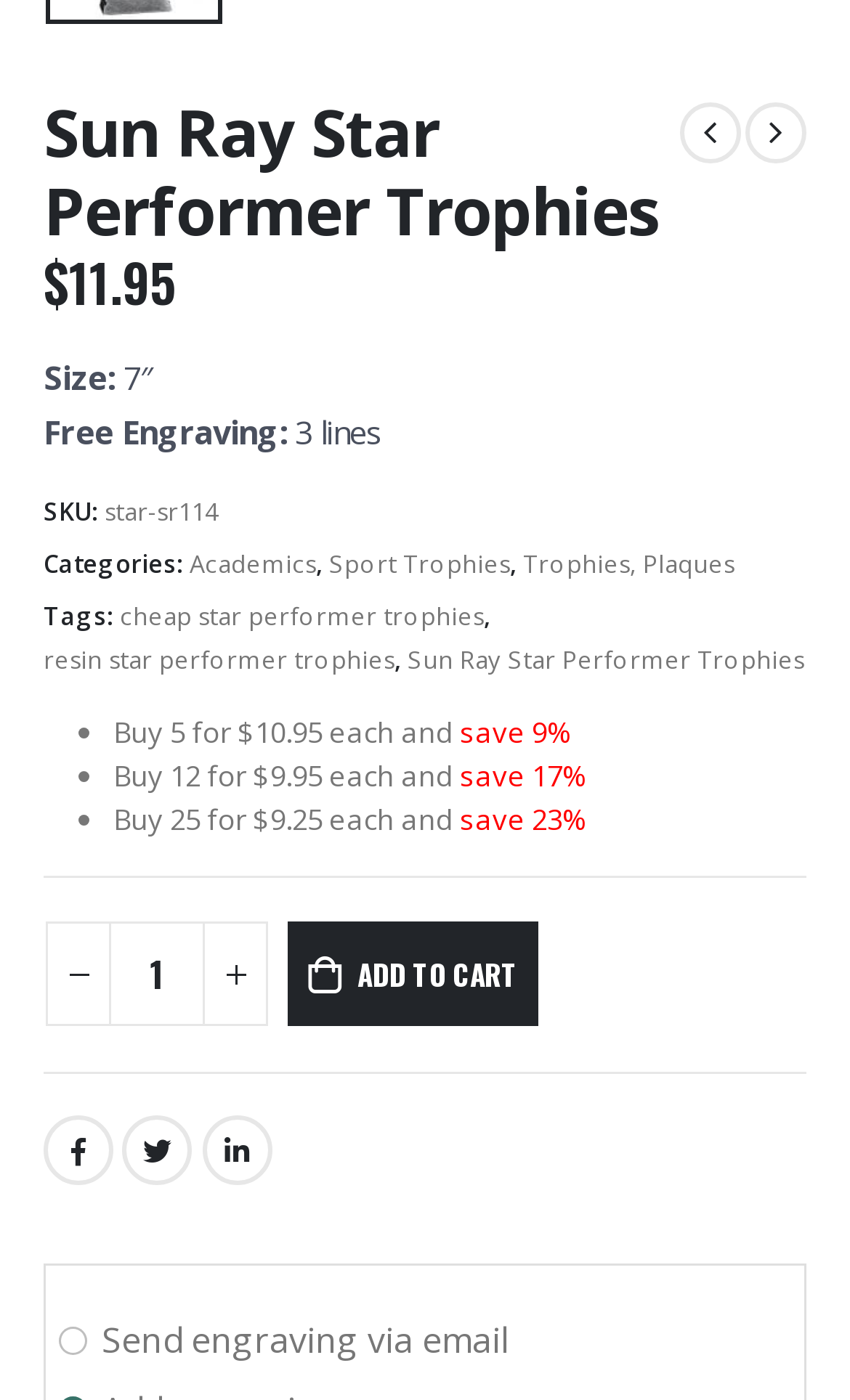What is the function of the '-' button?
By examining the image, provide a one-word or phrase answer.

Decrease quantity